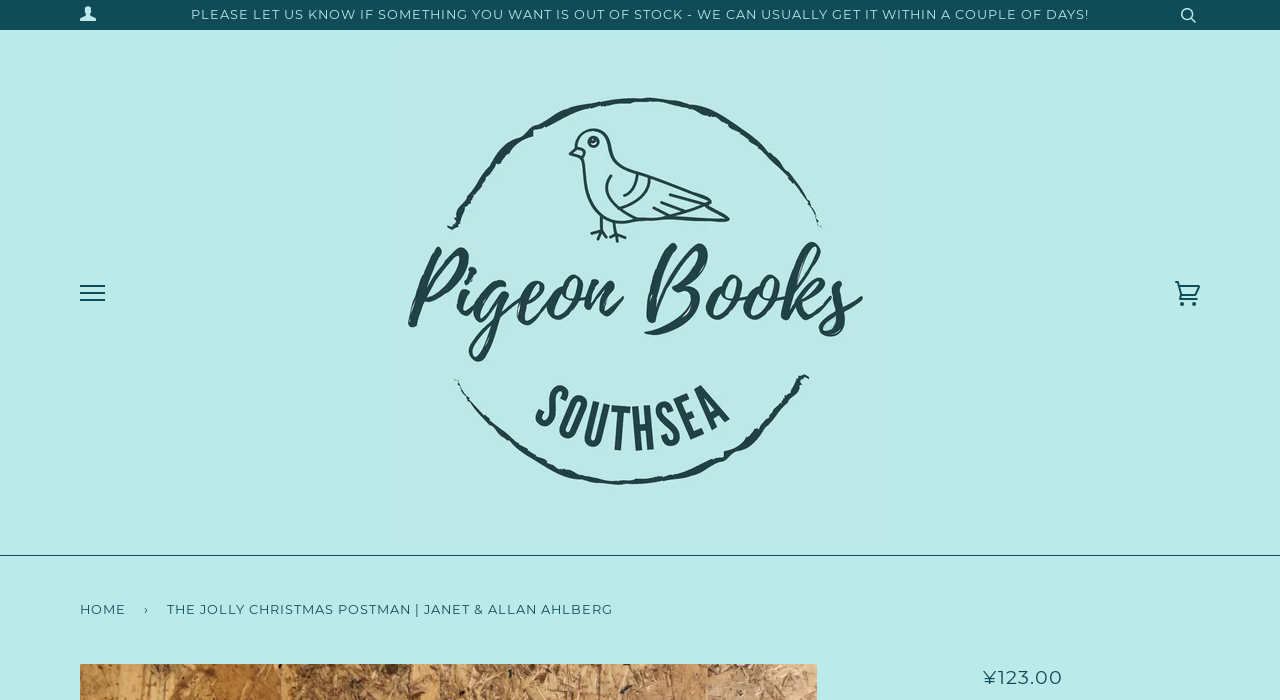Determine the bounding box for the UI element as described: "alt="Pigeon Books"". The coordinates should be represented as four float numbers between 0 and 1, formatted as [left, top, right, bottom].

[0.307, 0.043, 0.693, 0.793]